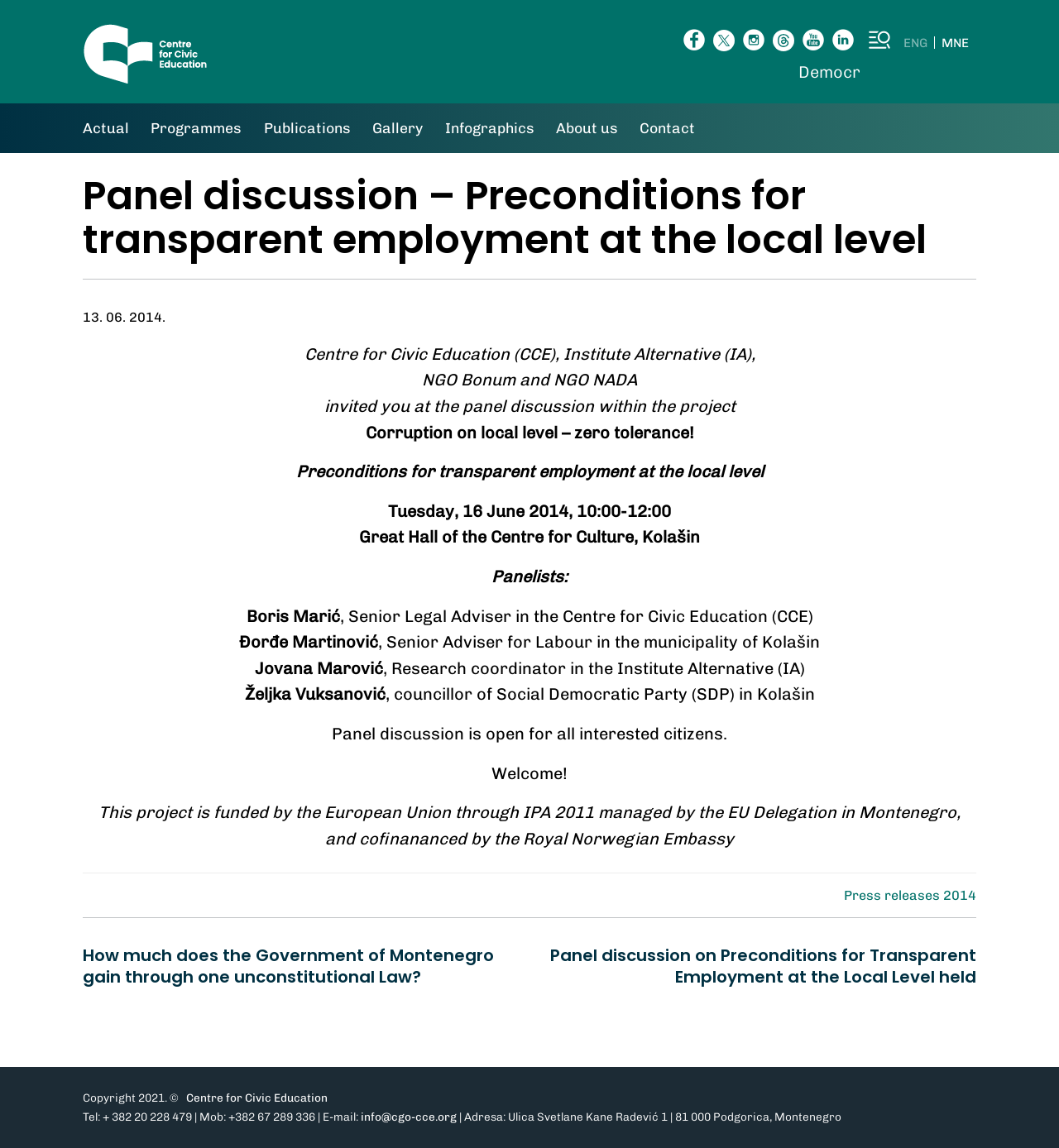Please provide a brief answer to the question using only one word or phrase: 
What is the name of the organization hosting the panel discussion?

Centre for Civic Education